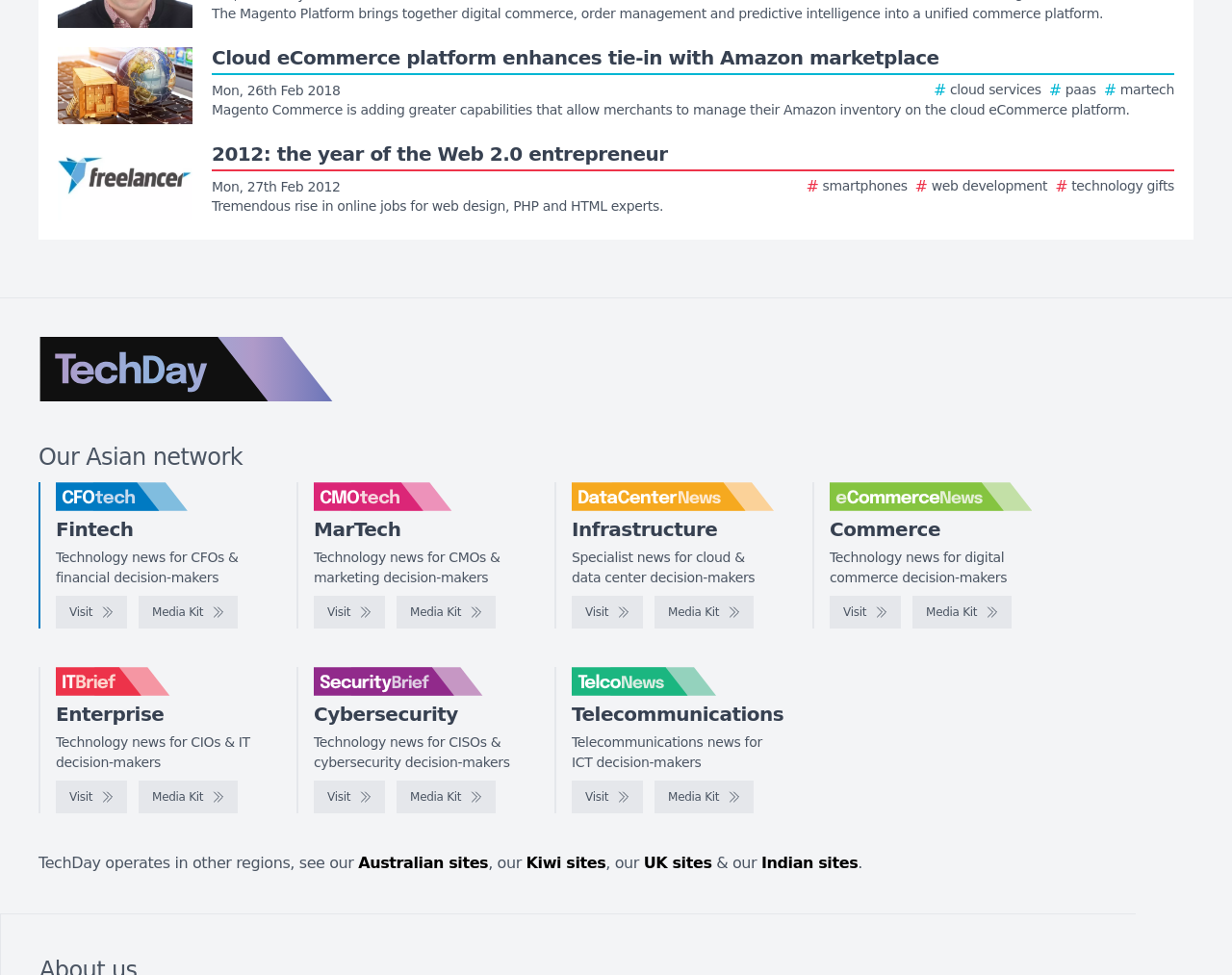From the webpage screenshot, predict the bounding box of the UI element that matches this description: "Visit".

[0.464, 0.801, 0.522, 0.835]